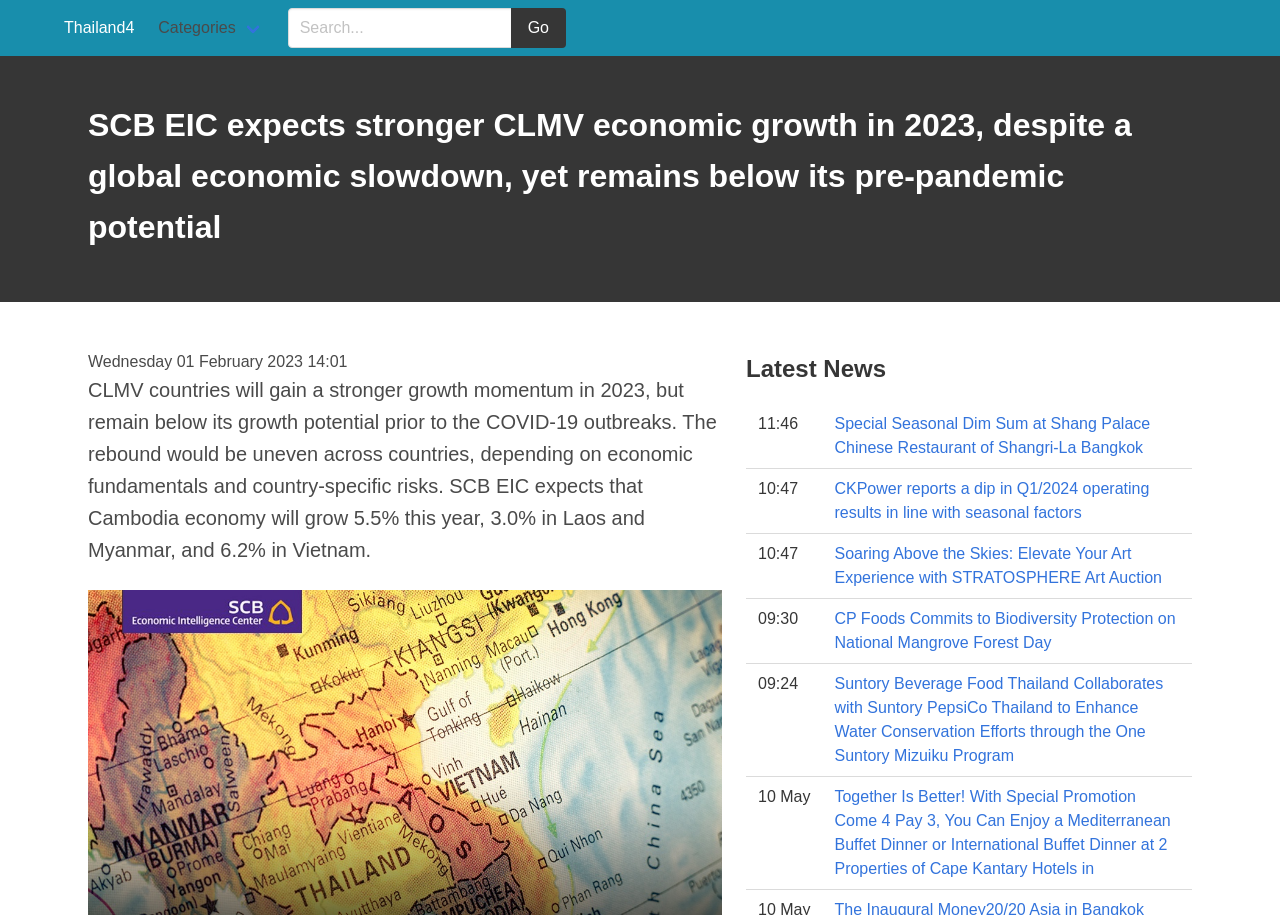Could you provide the bounding box coordinates for the portion of the screen to click to complete this instruction: "View Special Seasonal Dim Sum at Shang Palace Chinese Restaurant of Shangri-La Bangkok news"?

[0.652, 0.453, 0.899, 0.498]